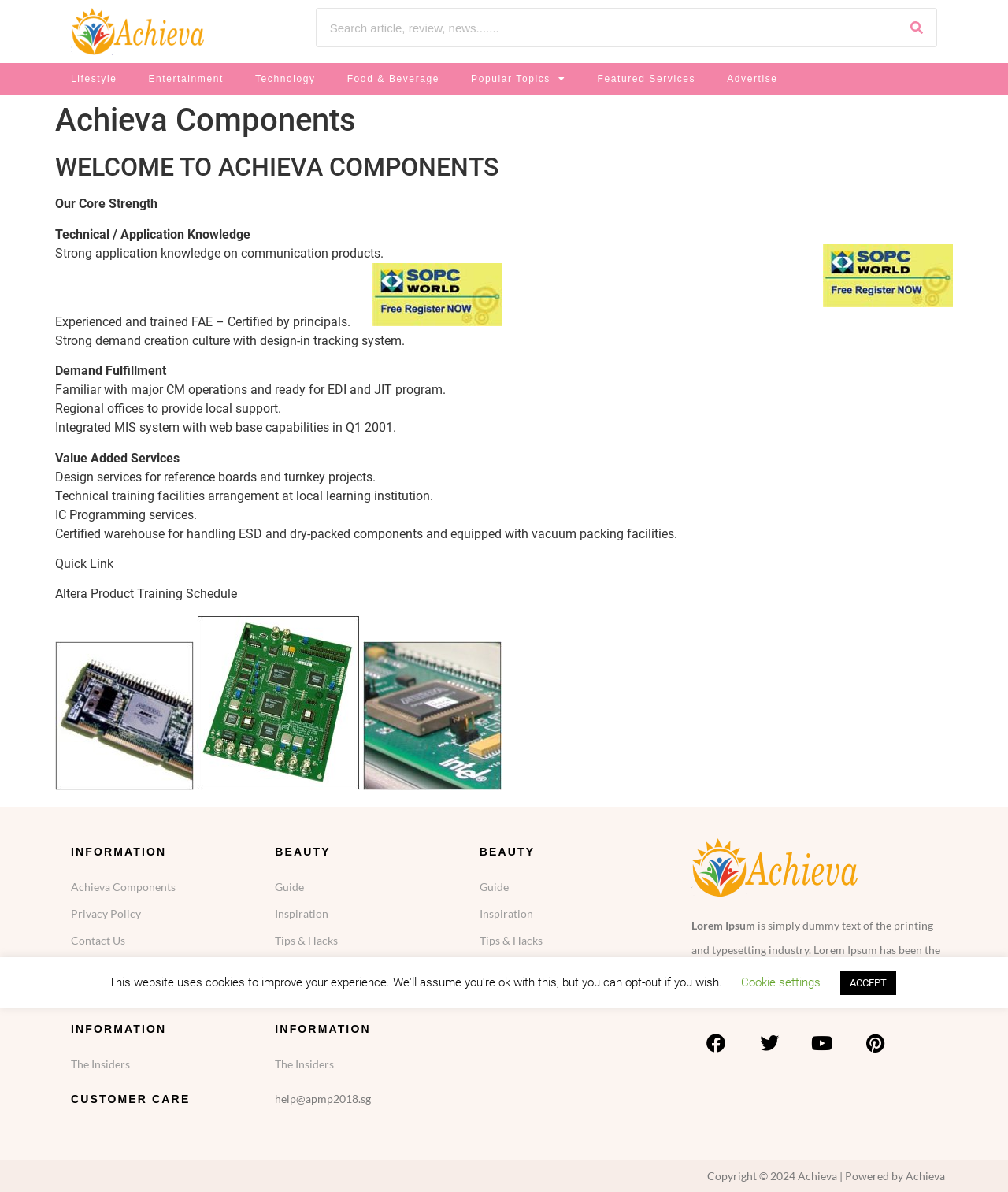Respond to the question with just a single word or phrase: 
What is the company name?

Achieva Components